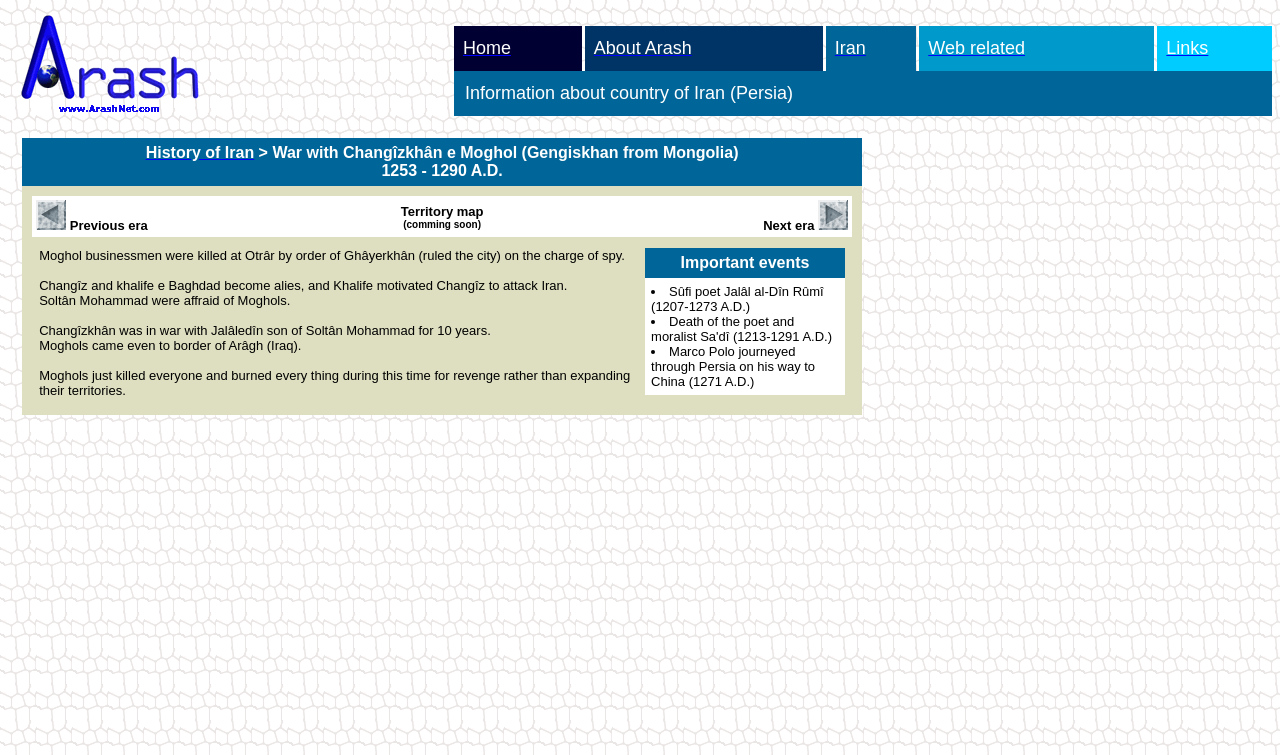Please provide a brief answer to the following inquiry using a single word or phrase:
What was Marco Polo doing in Persia in 1271 A.D.?

Journeying through Persia on his way to China